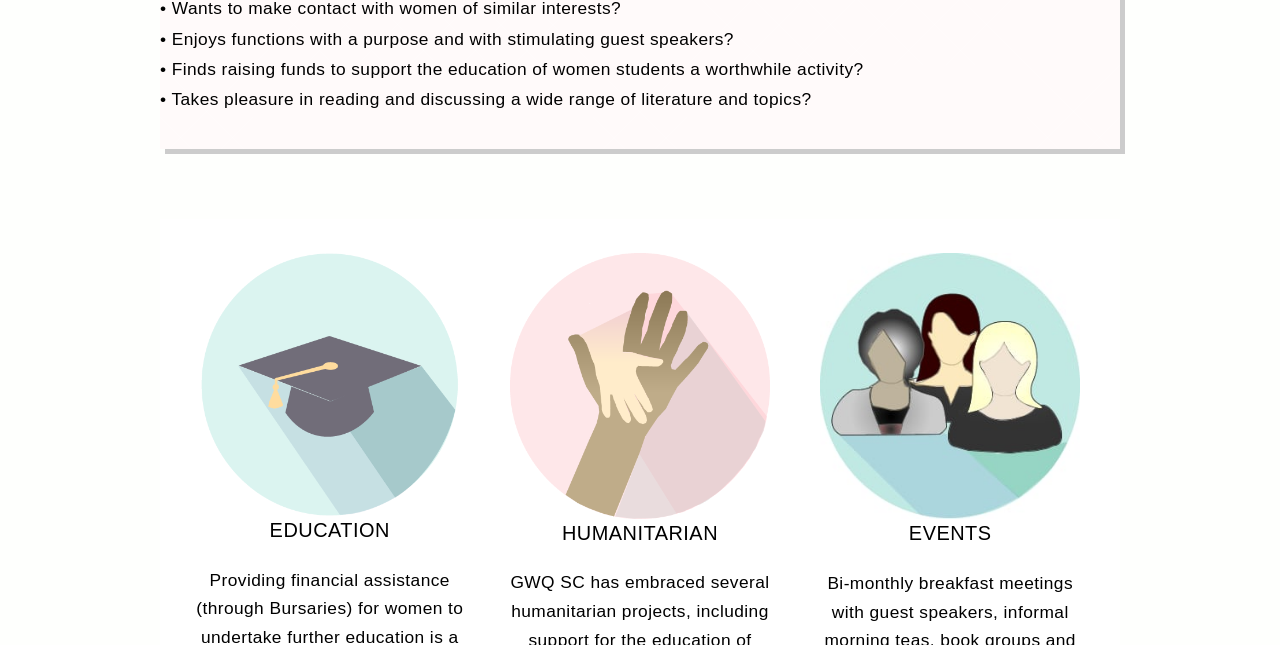Respond to the following query with just one word or a short phrase: 
What is the first activity mentioned?

Enjoys functions with a purpose